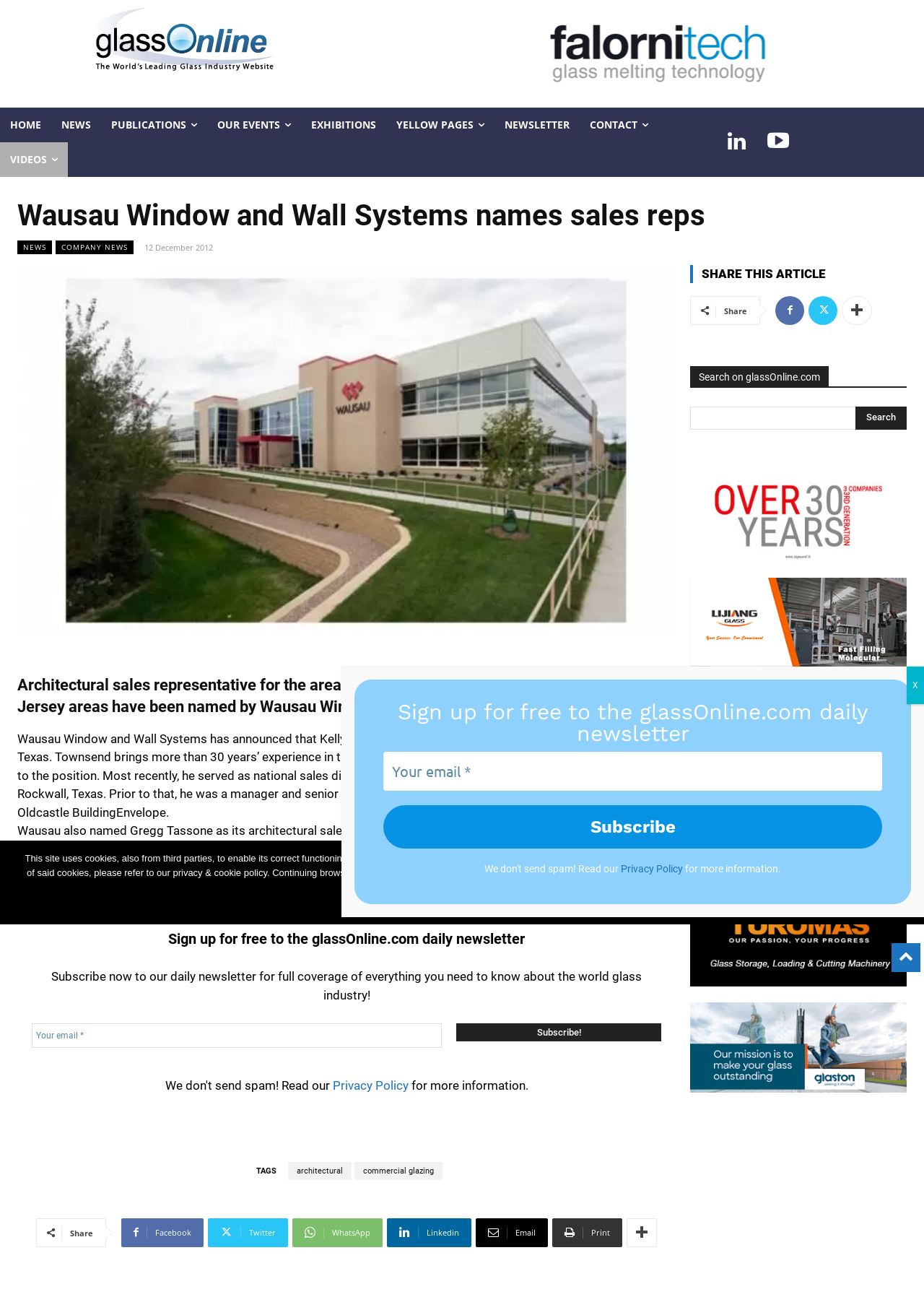Locate the bounding box of the UI element with the following description: "Read Privacy & Cookie Policy".

[0.456, 0.686, 0.591, 0.697]